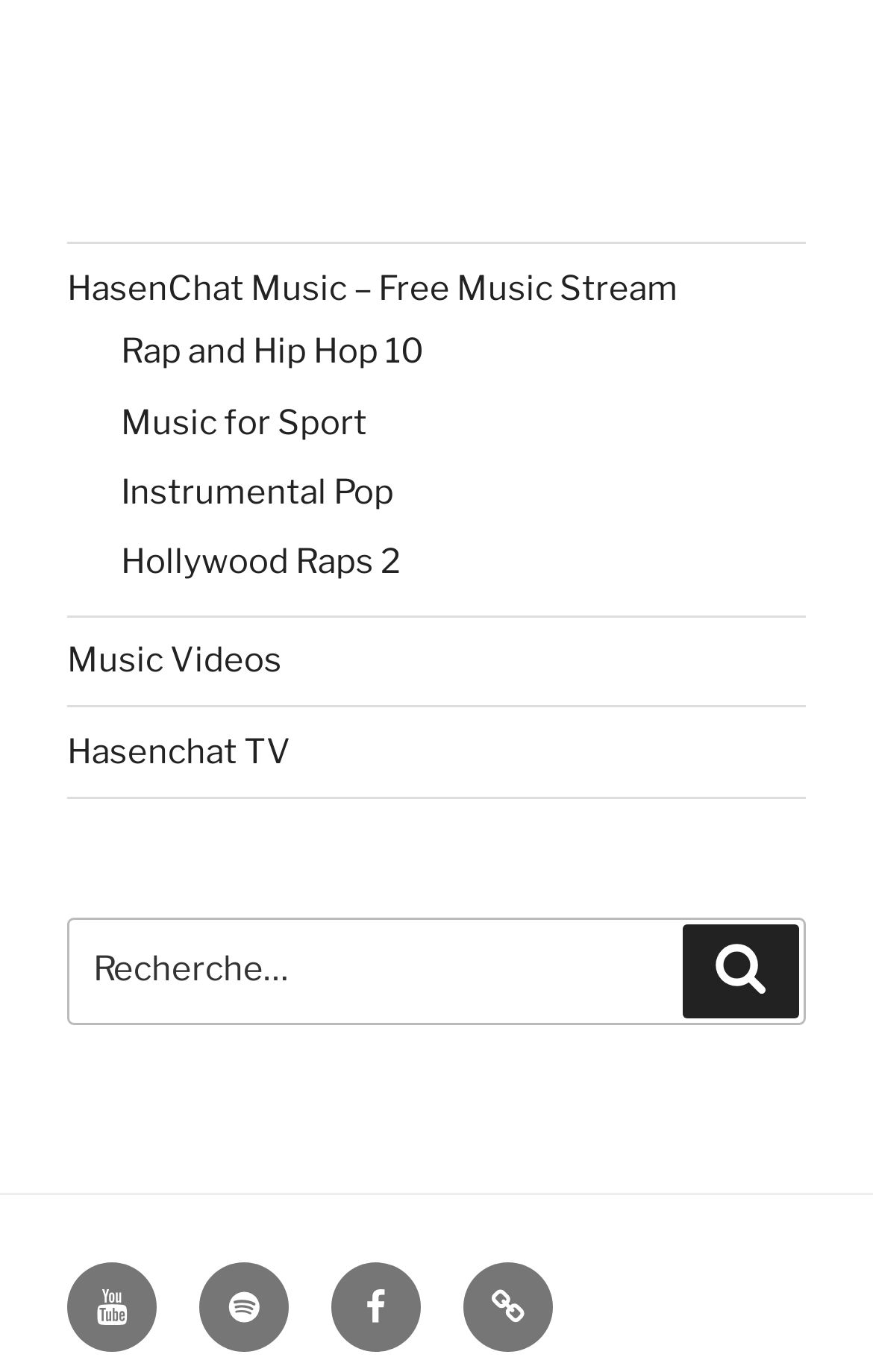Identify the bounding box coordinates of the element to click to follow this instruction: 'Watch music videos'. Ensure the coordinates are four float values between 0 and 1, provided as [left, top, right, bottom].

[0.077, 0.467, 0.323, 0.496]